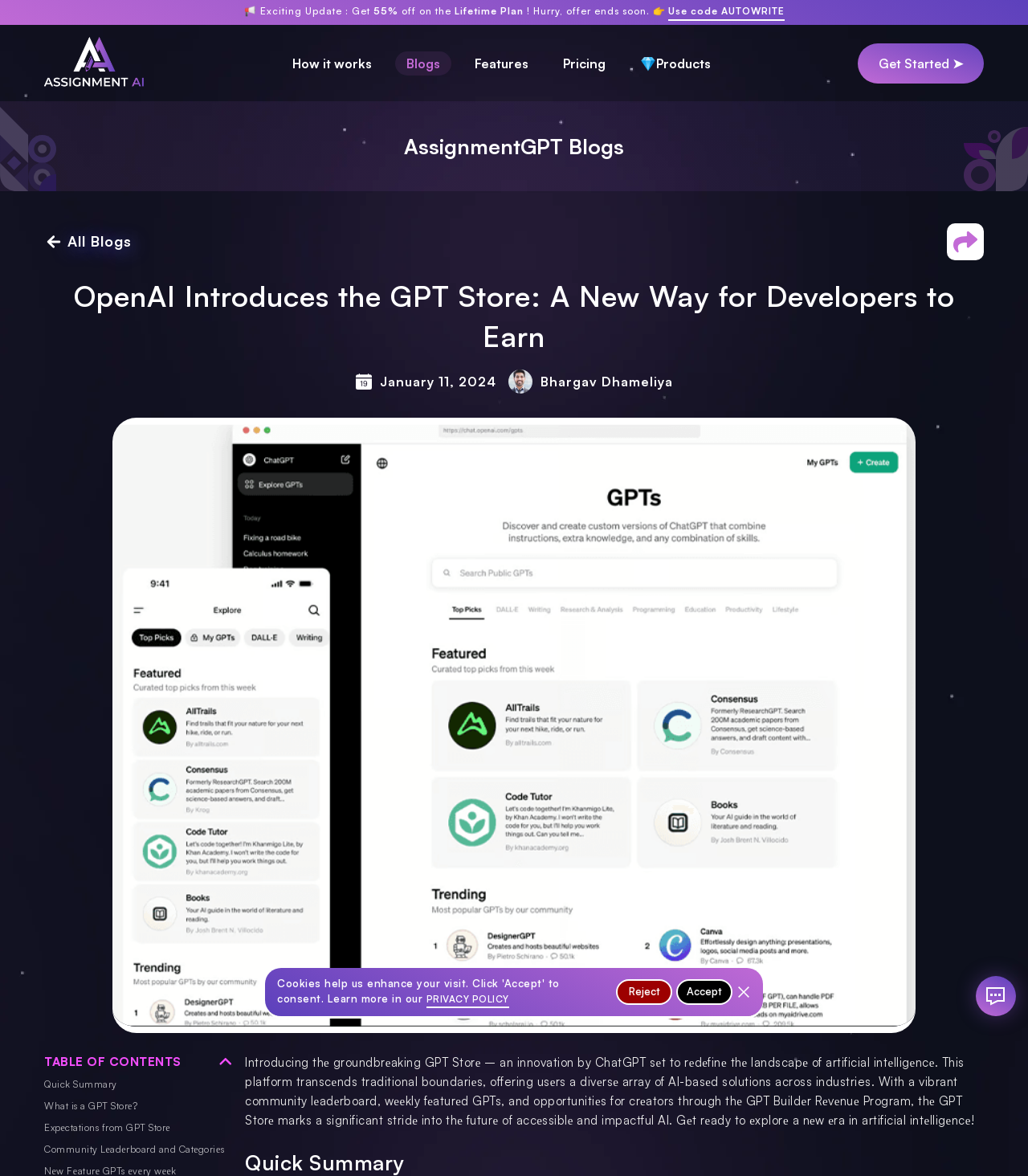Refer to the image and provide an in-depth answer to the question: 
What is the topic of the blog post?

The topic of the blog post is mentioned in the heading 'OpenAI Introduces the GPT Store: A New Way for Developers to Earn' and is also mentioned in the content of the blog post.